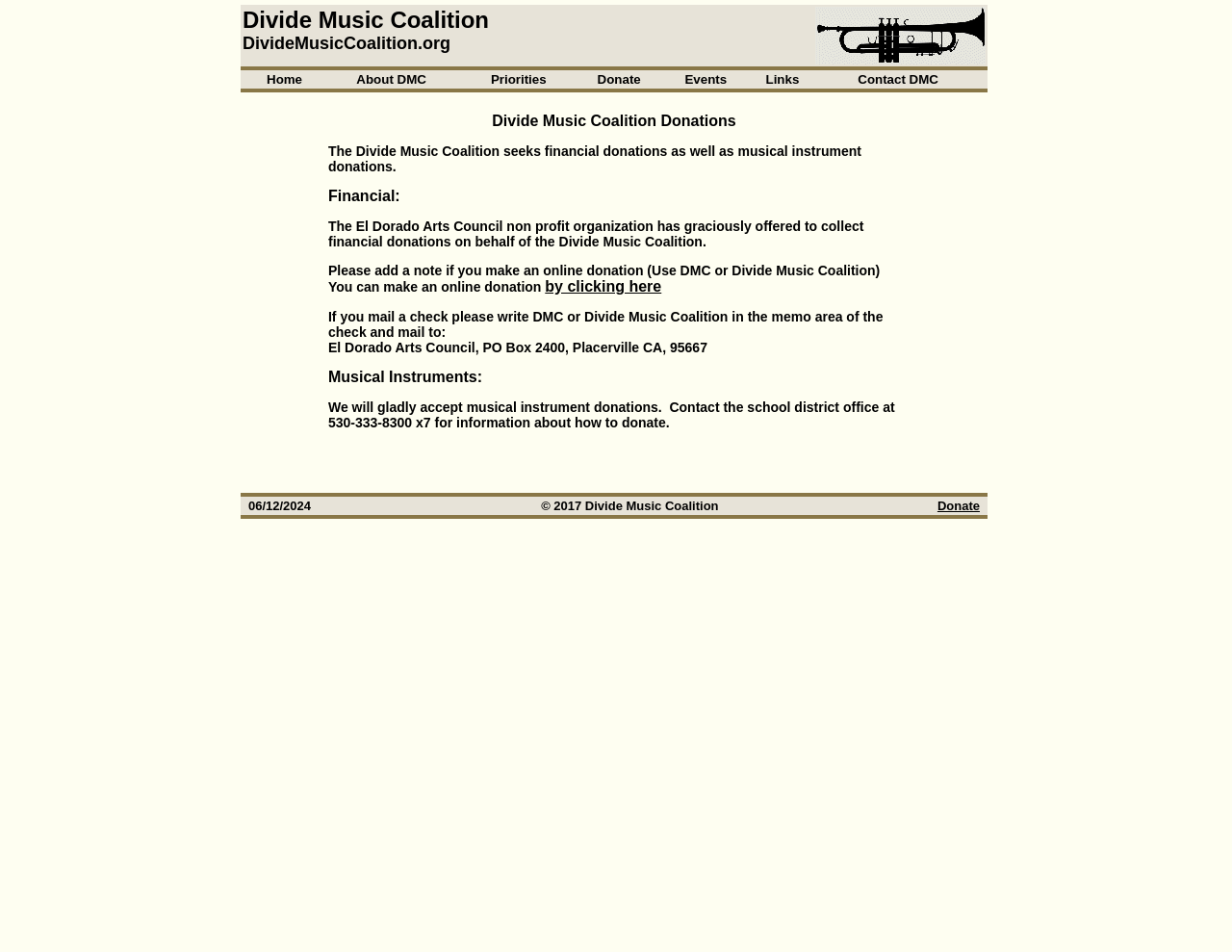Indicate the bounding box coordinates of the clickable region to achieve the following instruction: "Click the About DMC link."

[0.26, 0.076, 0.375, 0.091]